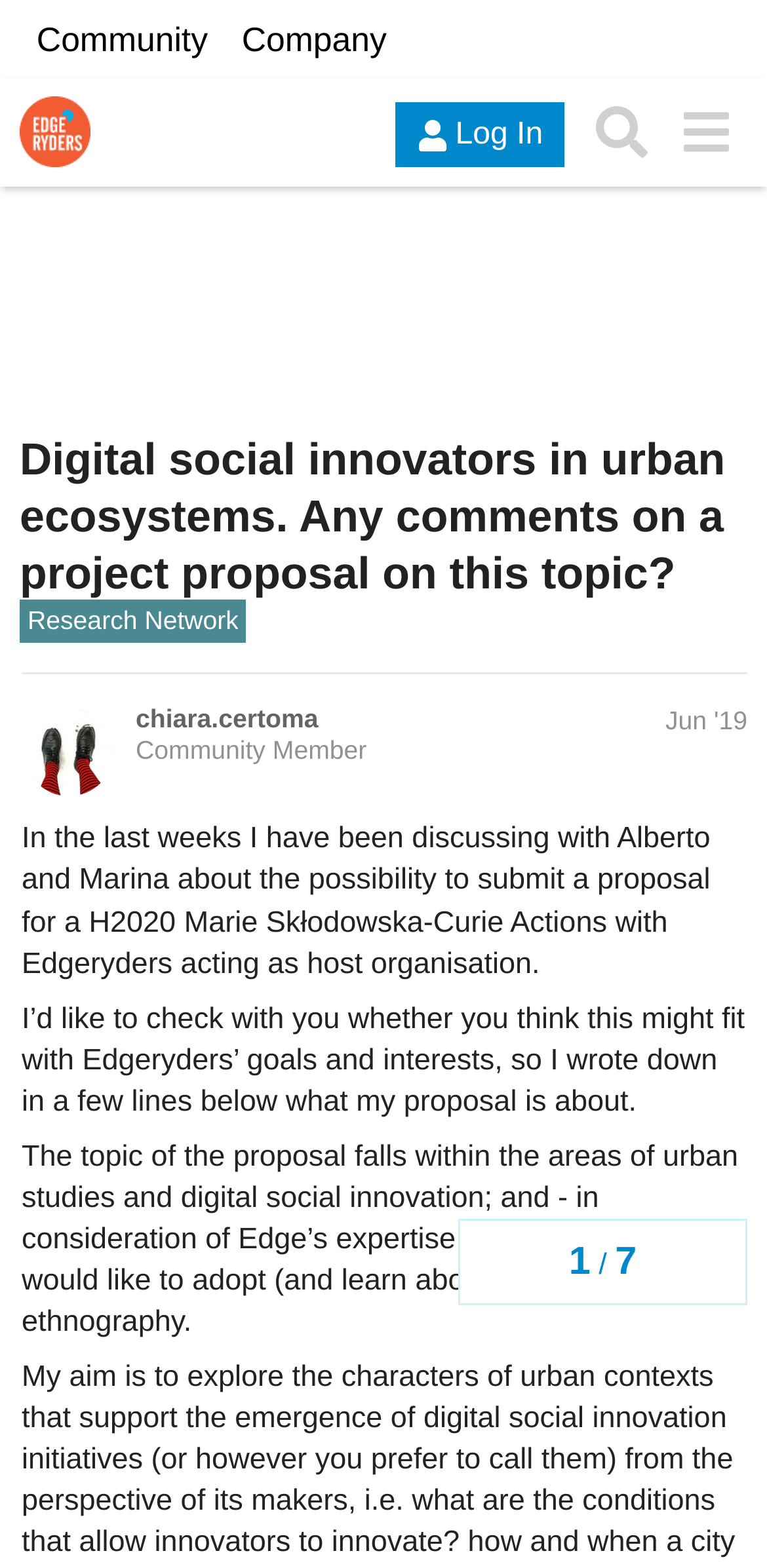Using the provided element description: "alt="Edgeryders"", determine the bounding box coordinates of the corresponding UI element in the screenshot.

[0.026, 0.062, 0.118, 0.107]